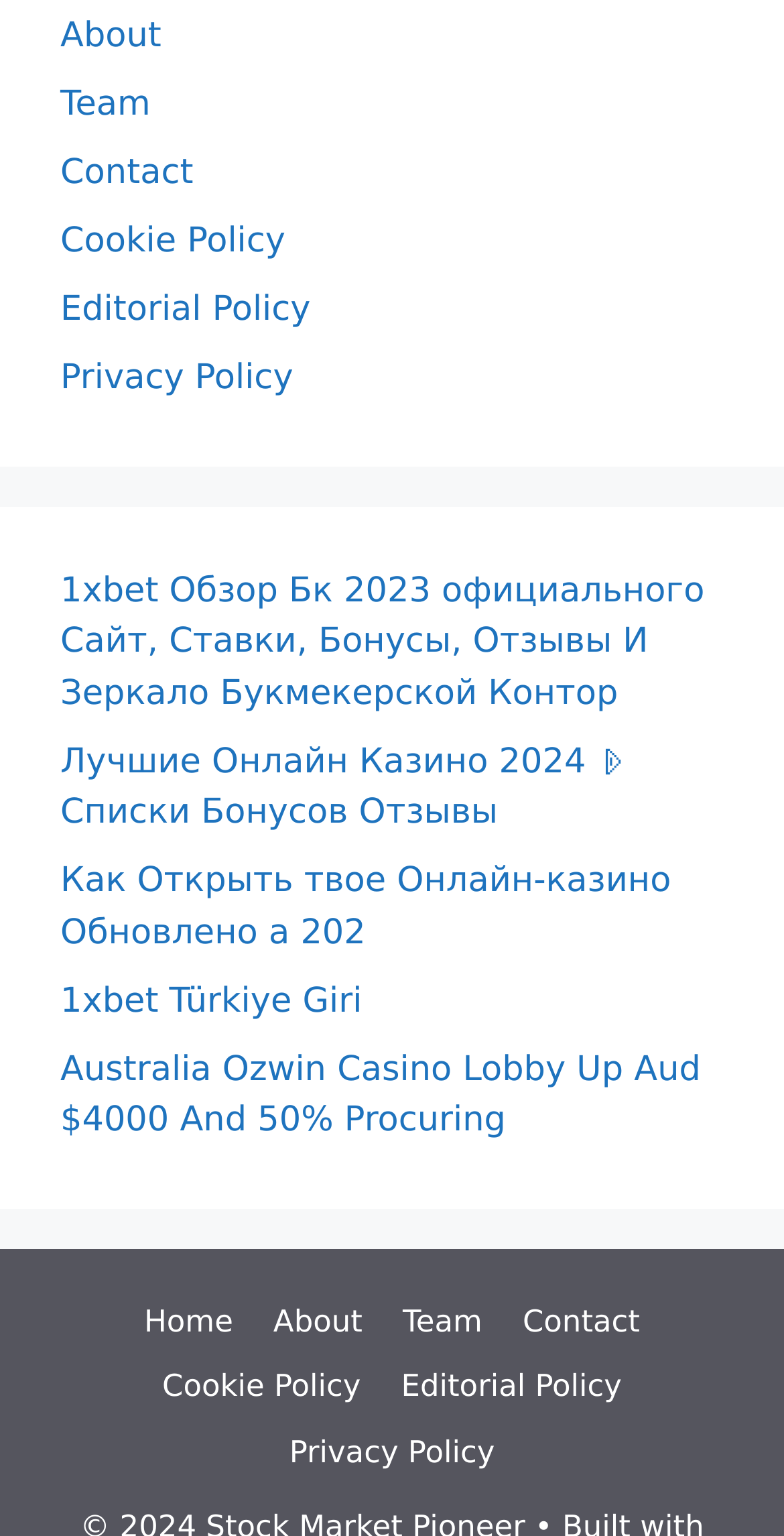Answer the question in one word or a short phrase:
How many links are in the top navigation bar?

6